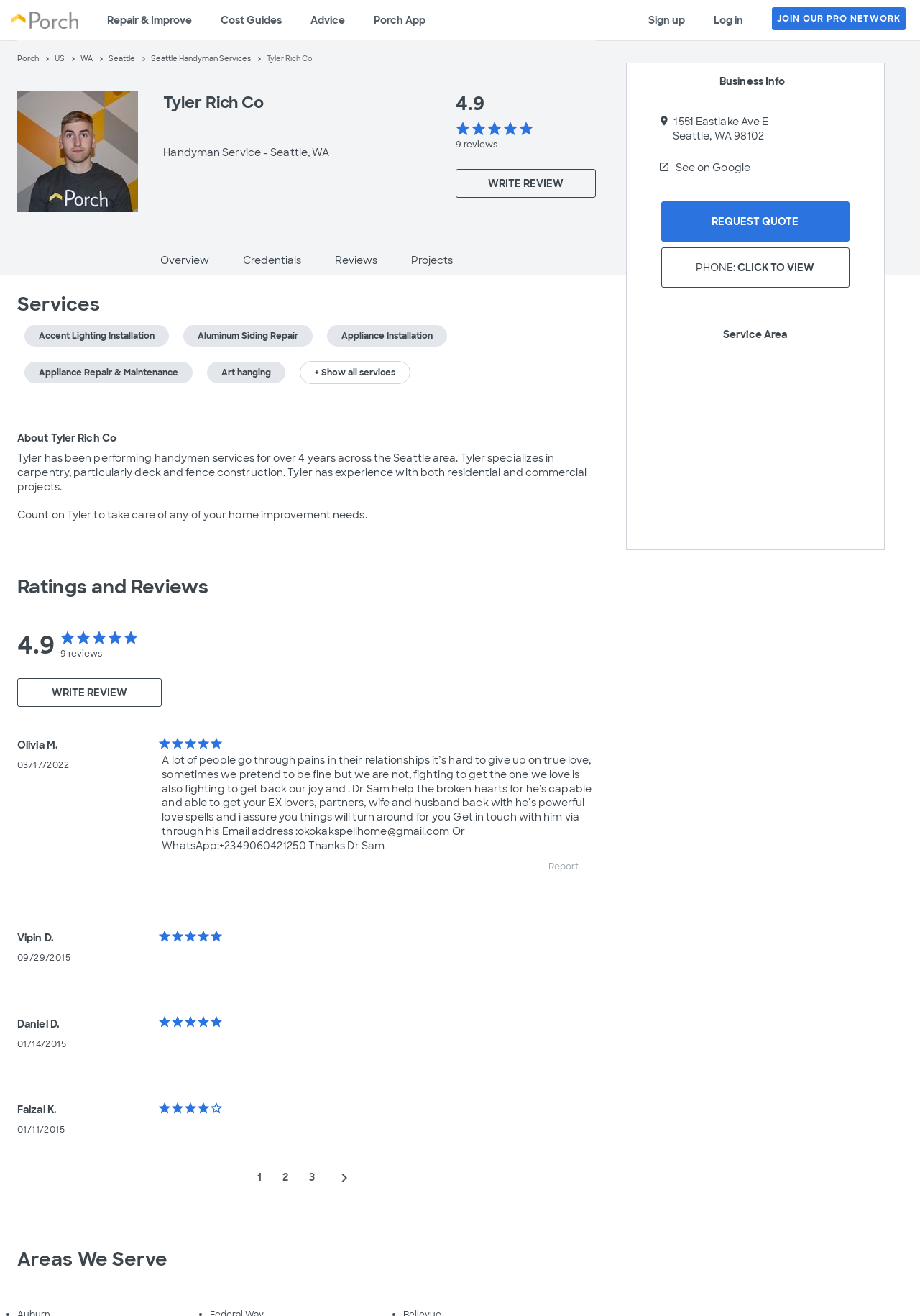Give a one-word or one-phrase response to the question:
What services does Tyler Rich Co offer?

Handyman services